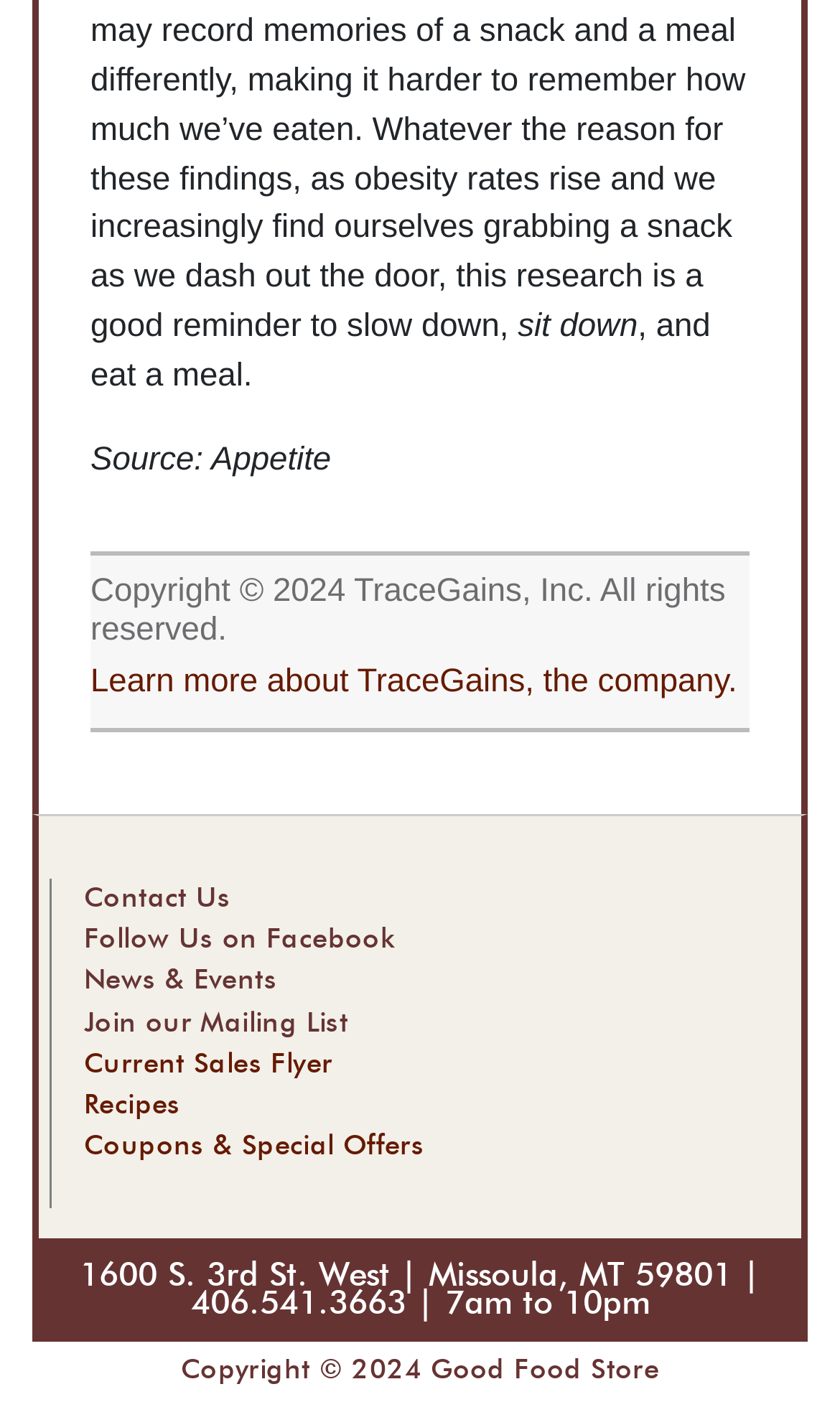Could you provide the bounding box coordinates for the portion of the screen to click to complete this instruction: "Learn more about the company"?

[0.108, 0.473, 0.878, 0.499]